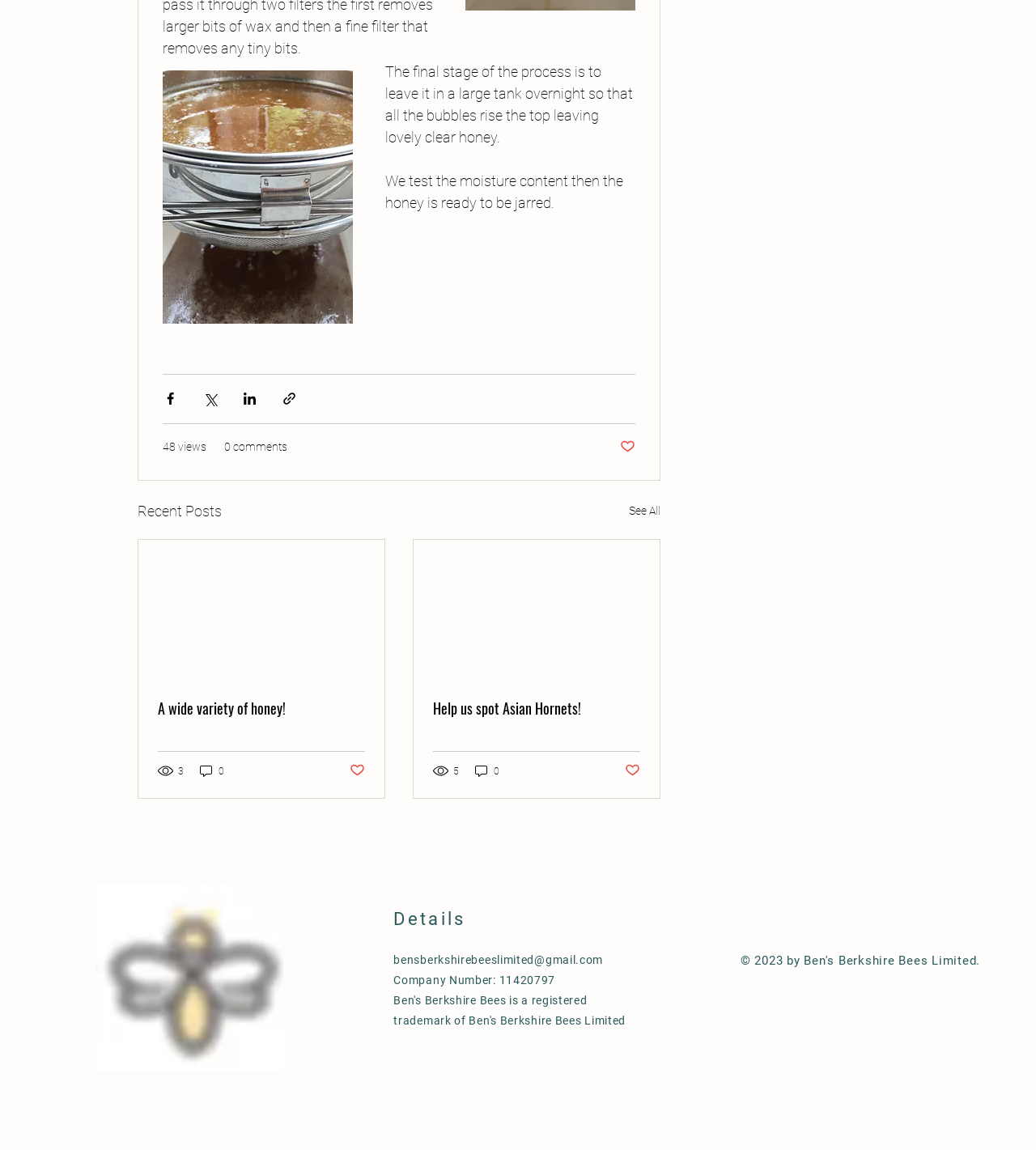Determine the bounding box coordinates of the clickable area required to perform the following instruction: "Help us spot Asian Hornets". The coordinates should be represented as four float numbers between 0 and 1: [left, top, right, bottom].

[0.418, 0.606, 0.618, 0.625]